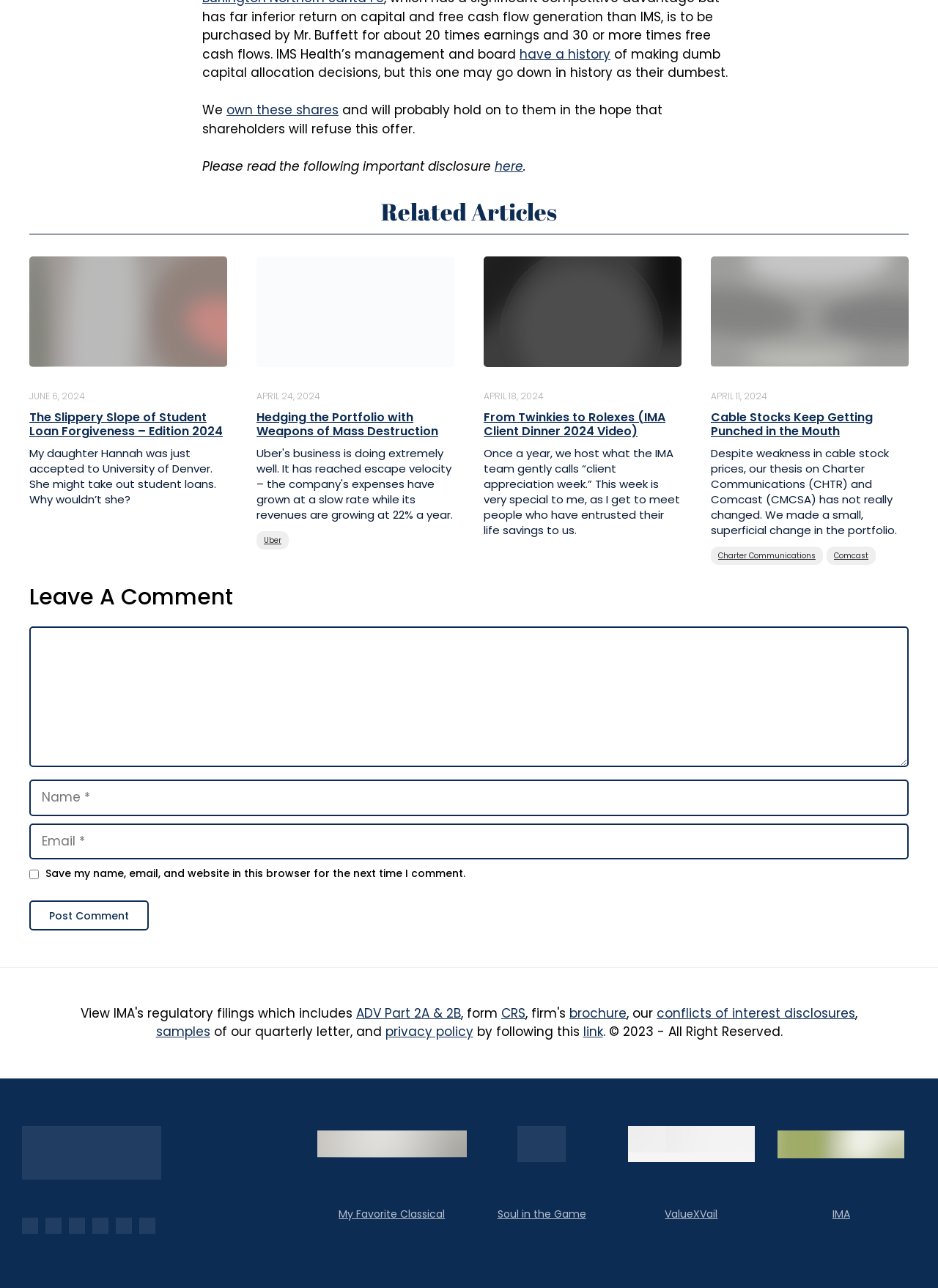Extract the bounding box coordinates for the HTML element that matches this description: "privacy policy". The coordinates should be four float numbers between 0 and 1, i.e., [left, top, right, bottom].

[0.411, 0.794, 0.504, 0.808]